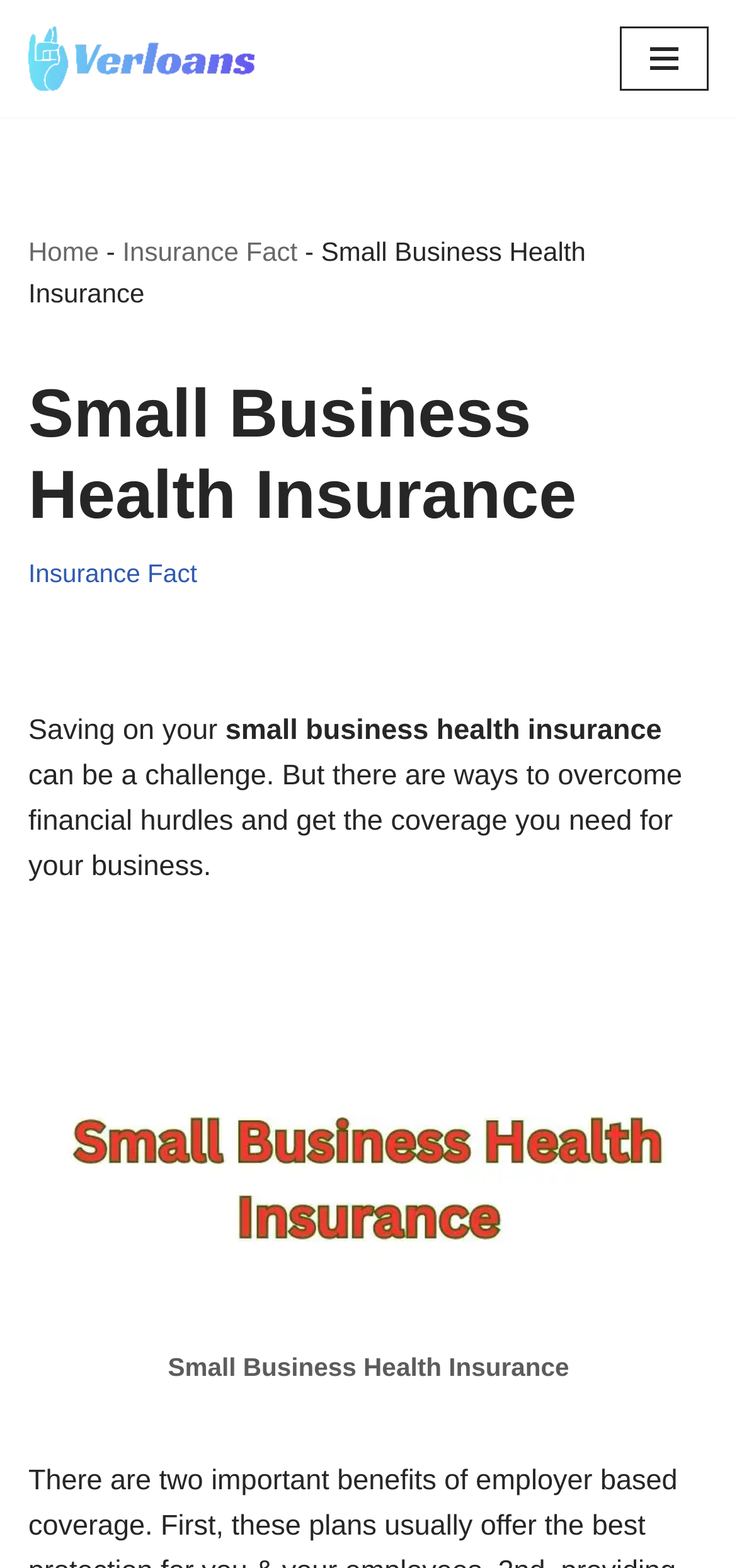Using the webpage screenshot and the element description Home, determine the bounding box coordinates. Specify the coordinates in the format (top-left x, top-left y, bottom-right x, bottom-right y) with values ranging from 0 to 1.

[0.038, 0.151, 0.134, 0.17]